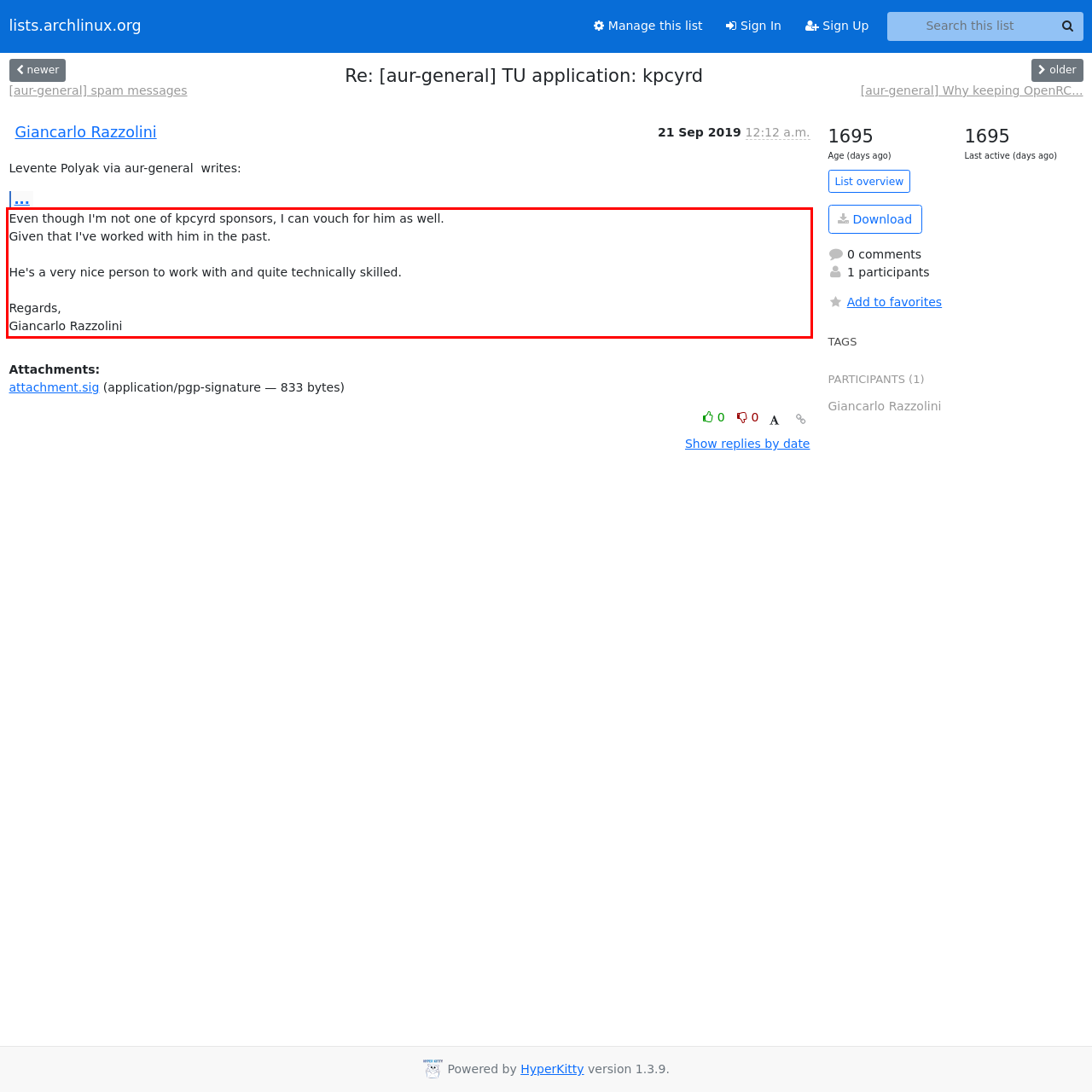You have a webpage screenshot with a red rectangle surrounding a UI element. Extract the text content from within this red bounding box.

Even though I'm not one of kpcyrd sponsors, I can vouch for him as well. Given that I've worked with him in the past. He's a very nice person to work with and quite technically skilled. Regards, Giancarlo Razzolini